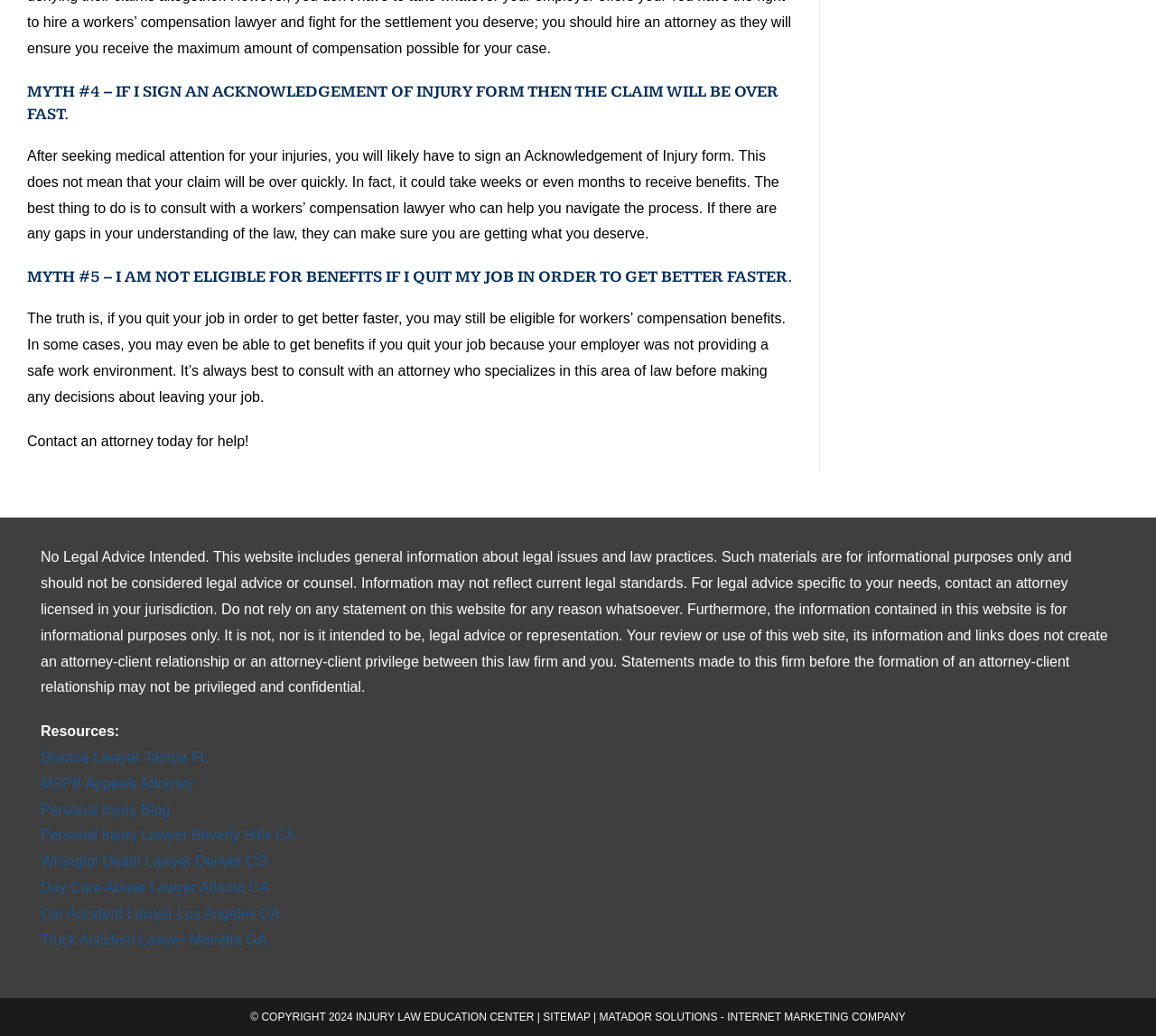Find the bounding box coordinates of the clickable element required to execute the following instruction: "Visit the personal injury blog". Provide the coordinates as four float numbers between 0 and 1, i.e., [left, top, right, bottom].

[0.035, 0.774, 0.147, 0.789]